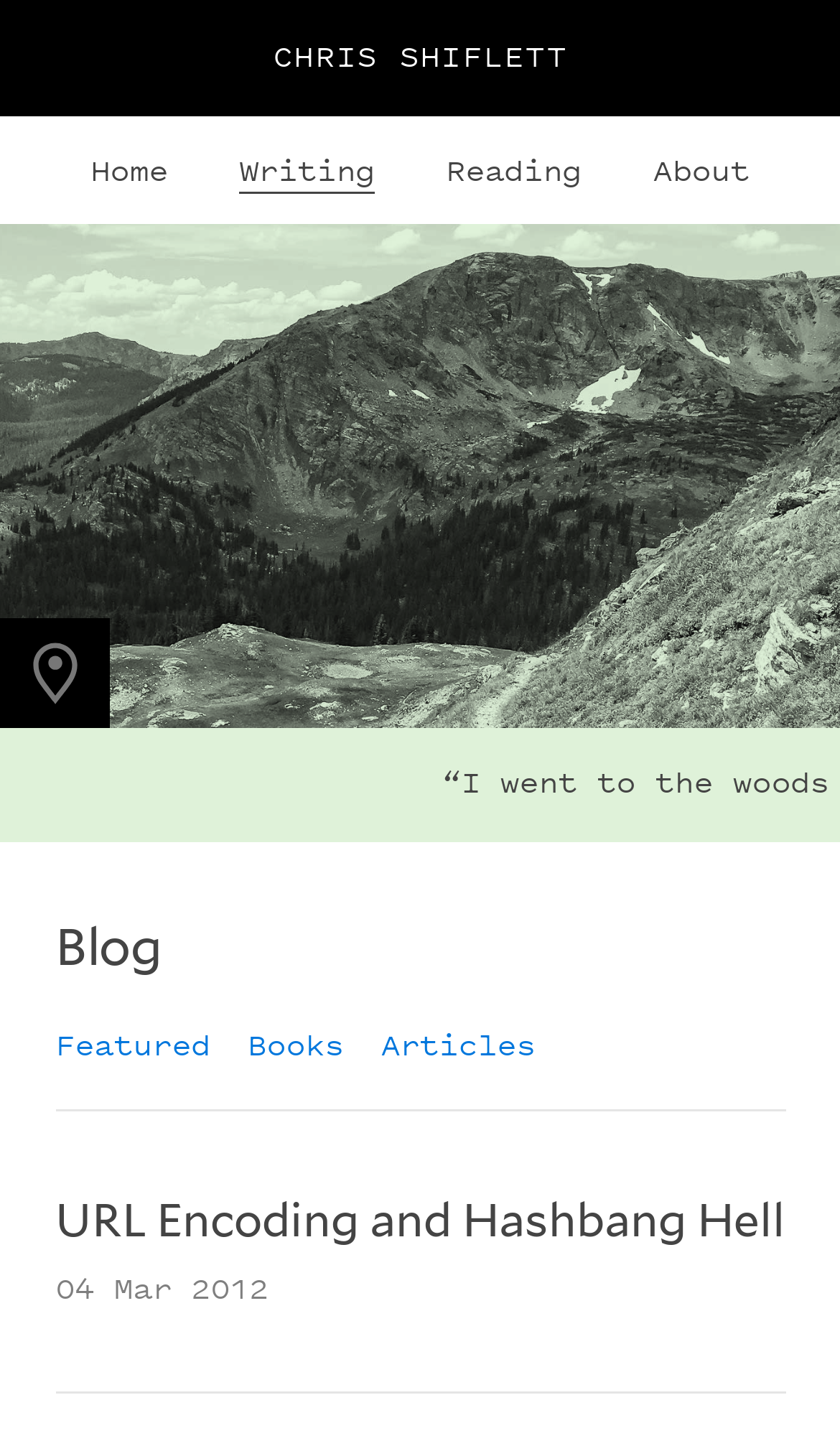What is the location of the photo on this webpage?
Answer the question in as much detail as possible.

The location of the photo is mentioned below the image as 'Buchanan Pass, CO', along with the coordinates '40.1280° N' and '105.6323° W'.